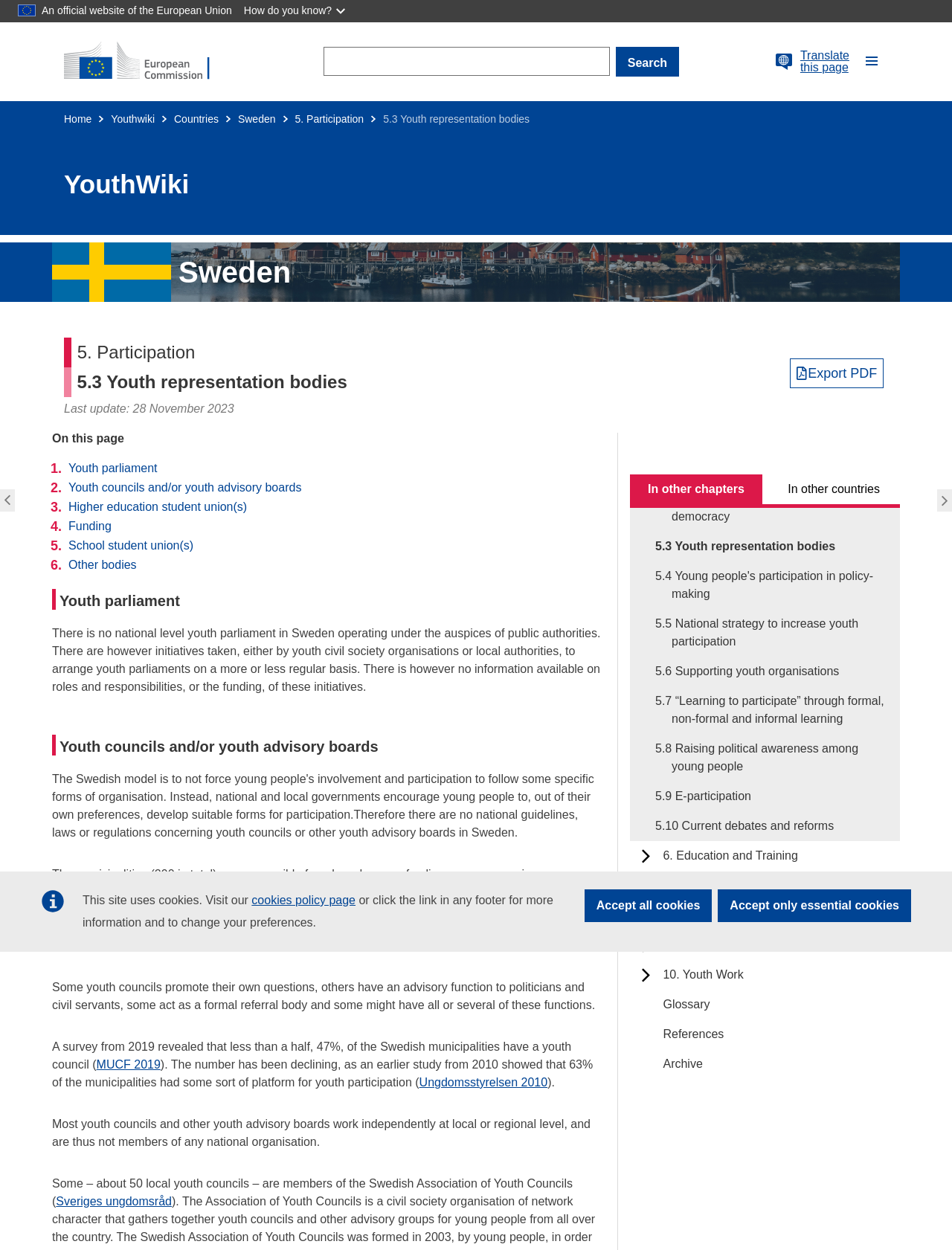Locate the UI element described by Pulses PRO and provide its bounding box coordinates. Use the format (top-left x, top-left y, bottom-right x, bottom-right y) with all values as floating point numbers between 0 and 1.

None